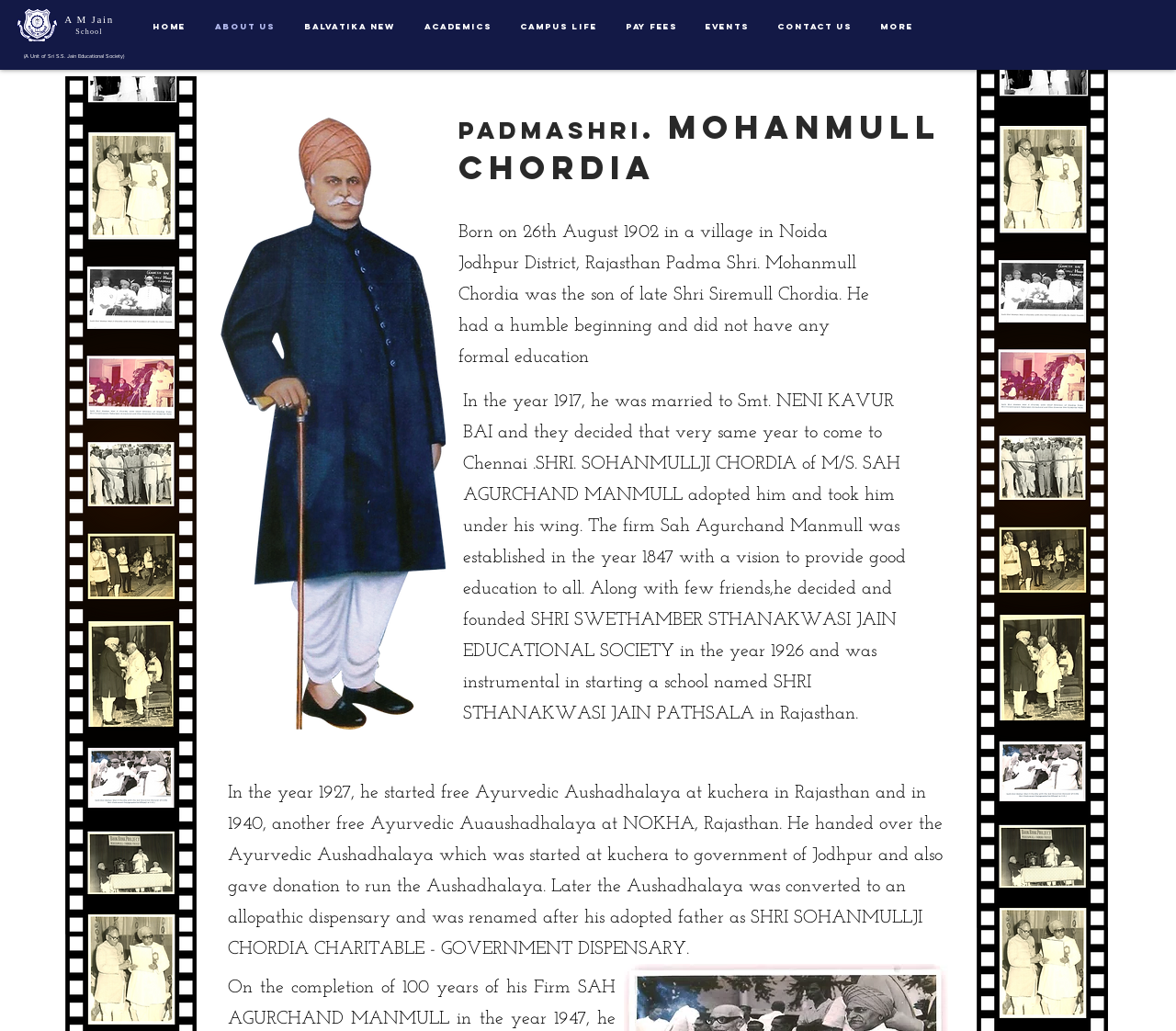What is the name of the educational society?
Answer the question with detailed information derived from the image.

The name of the educational society can be found in the heading element with the text '(A Unit of Sri S.S. Jain Educational Society)' located below the school logo, which provides information about the affiliation of the school.